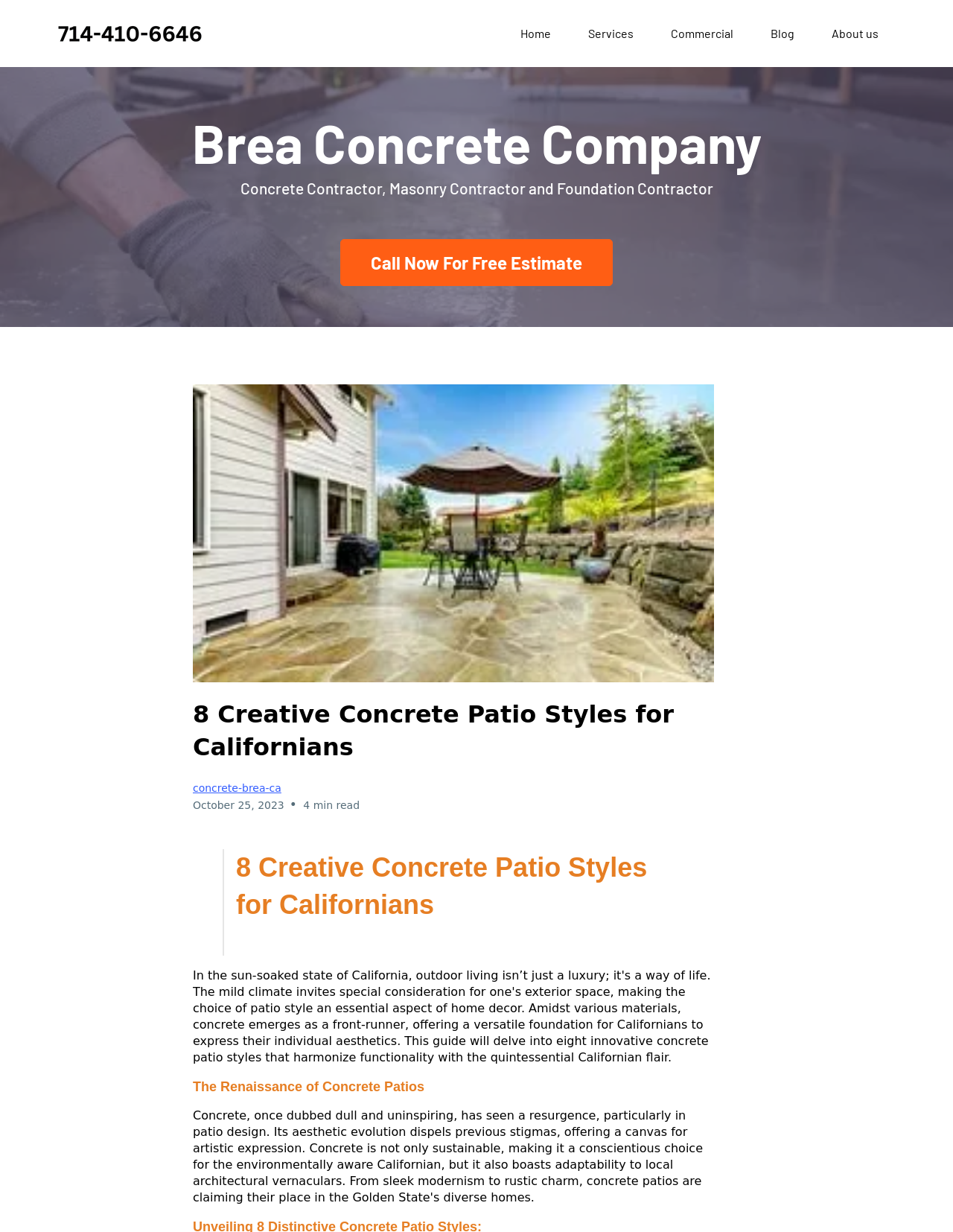Find the bounding box coordinates of the element to click in order to complete this instruction: "Click the 'Call Now For Free Estimate' button". The bounding box coordinates must be four float numbers between 0 and 1, denoted as [left, top, right, bottom].

[0.357, 0.194, 0.643, 0.232]